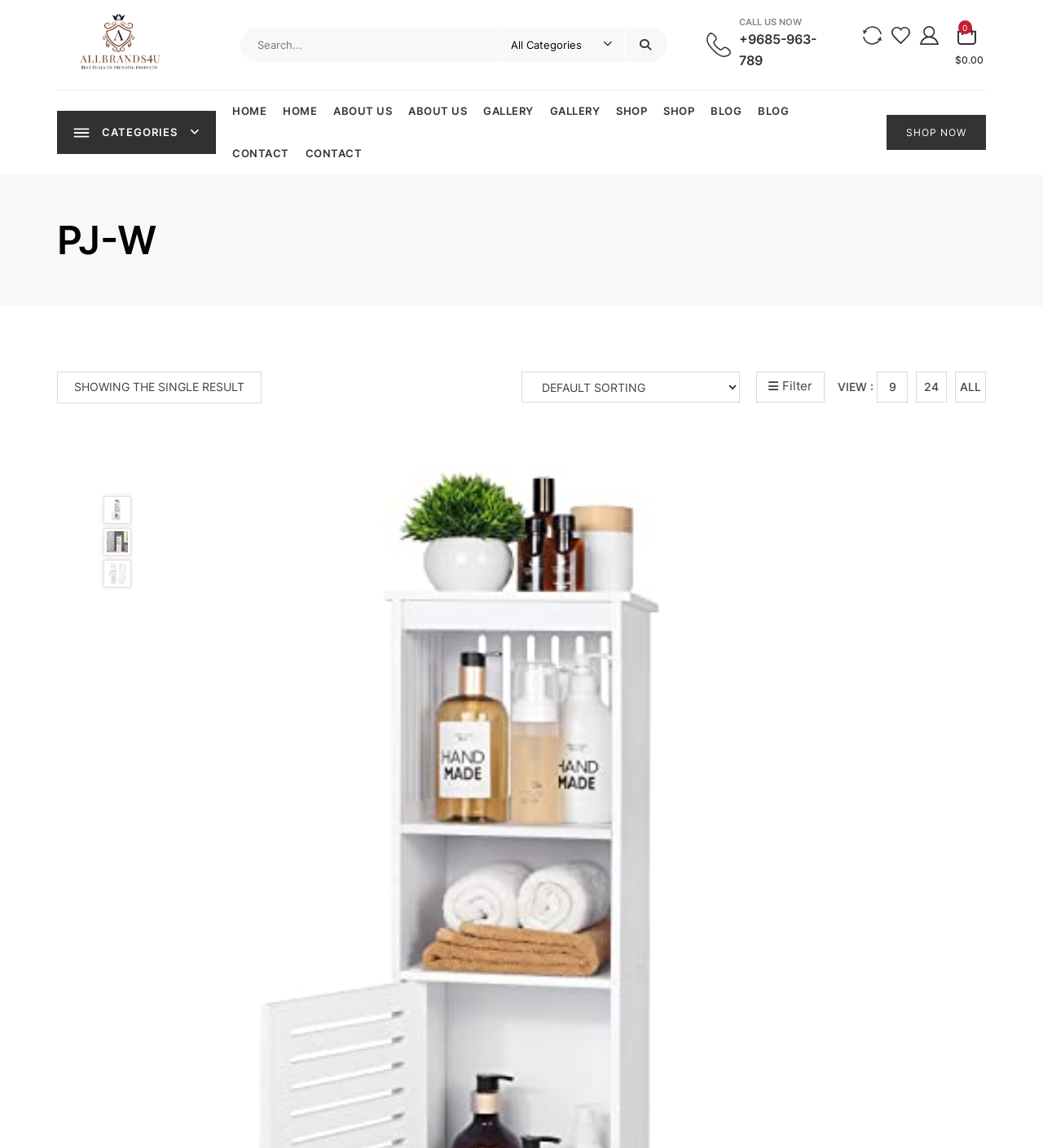Specify the bounding box coordinates (top-left x, top-left y, bottom-right x, bottom-right y) of the UI element in the screenshot that matches this description: aria-label="Search"

None